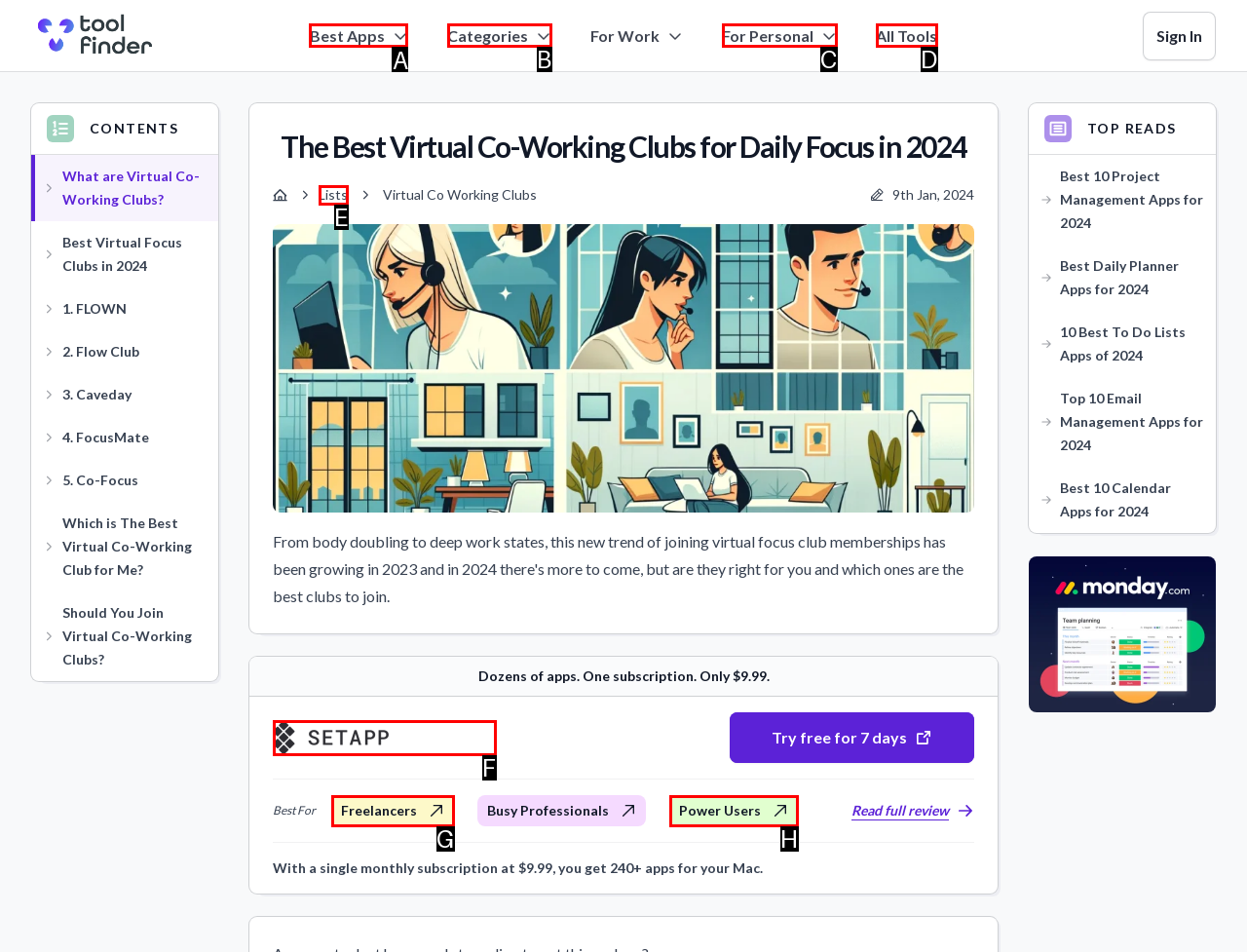Indicate which UI element needs to be clicked to fulfill the task: Click the 'Best Apps' button
Answer with the letter of the chosen option from the available choices directly.

A